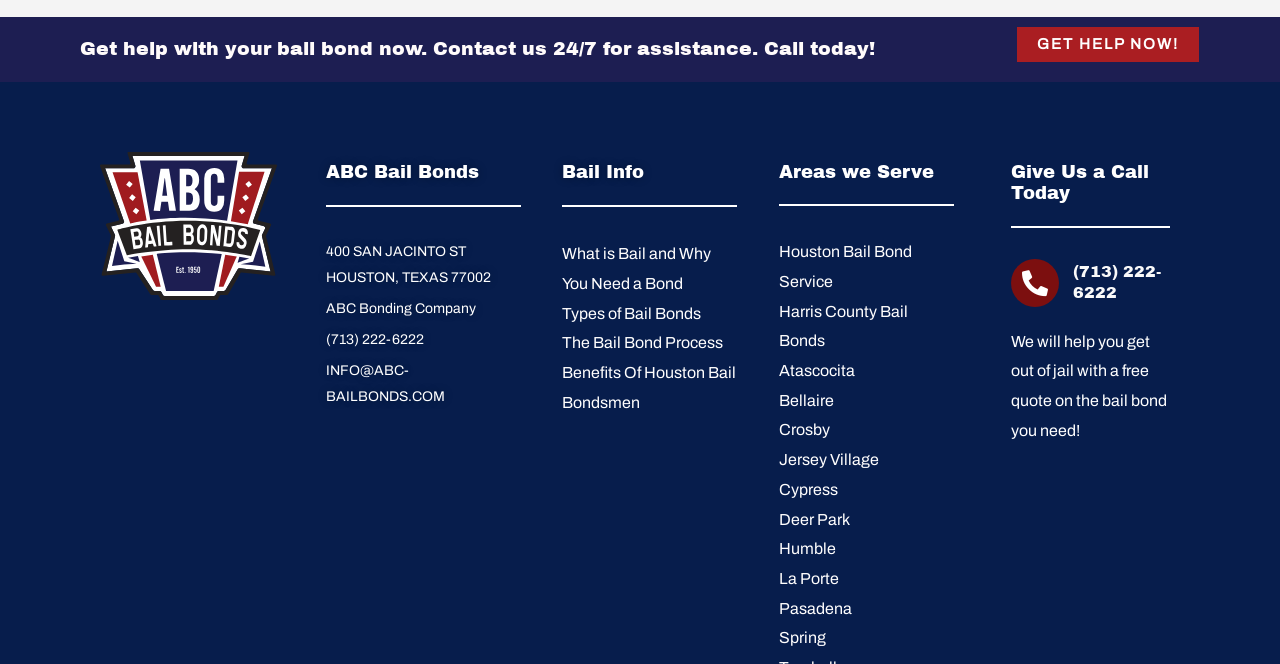What is the address of the bail bond company?
Based on the screenshot, answer the question with a single word or phrase.

400 SAN JACINTO ST HOUSTON, TEXAS 77002